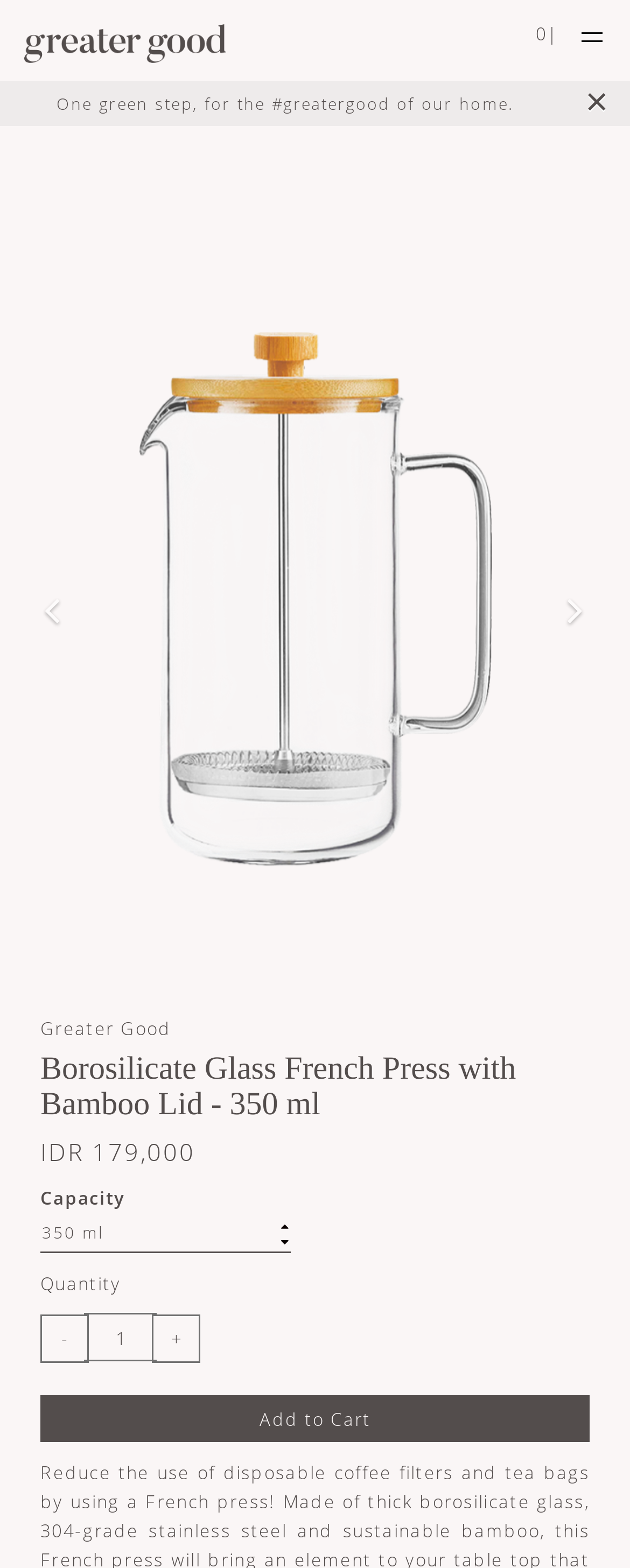What is the price of the product?
Based on the visual information, provide a detailed and comprehensive answer.

I found the price of the product by looking at the StaticText element with the text 'IDR 179,000', which is likely to be the price of the product.